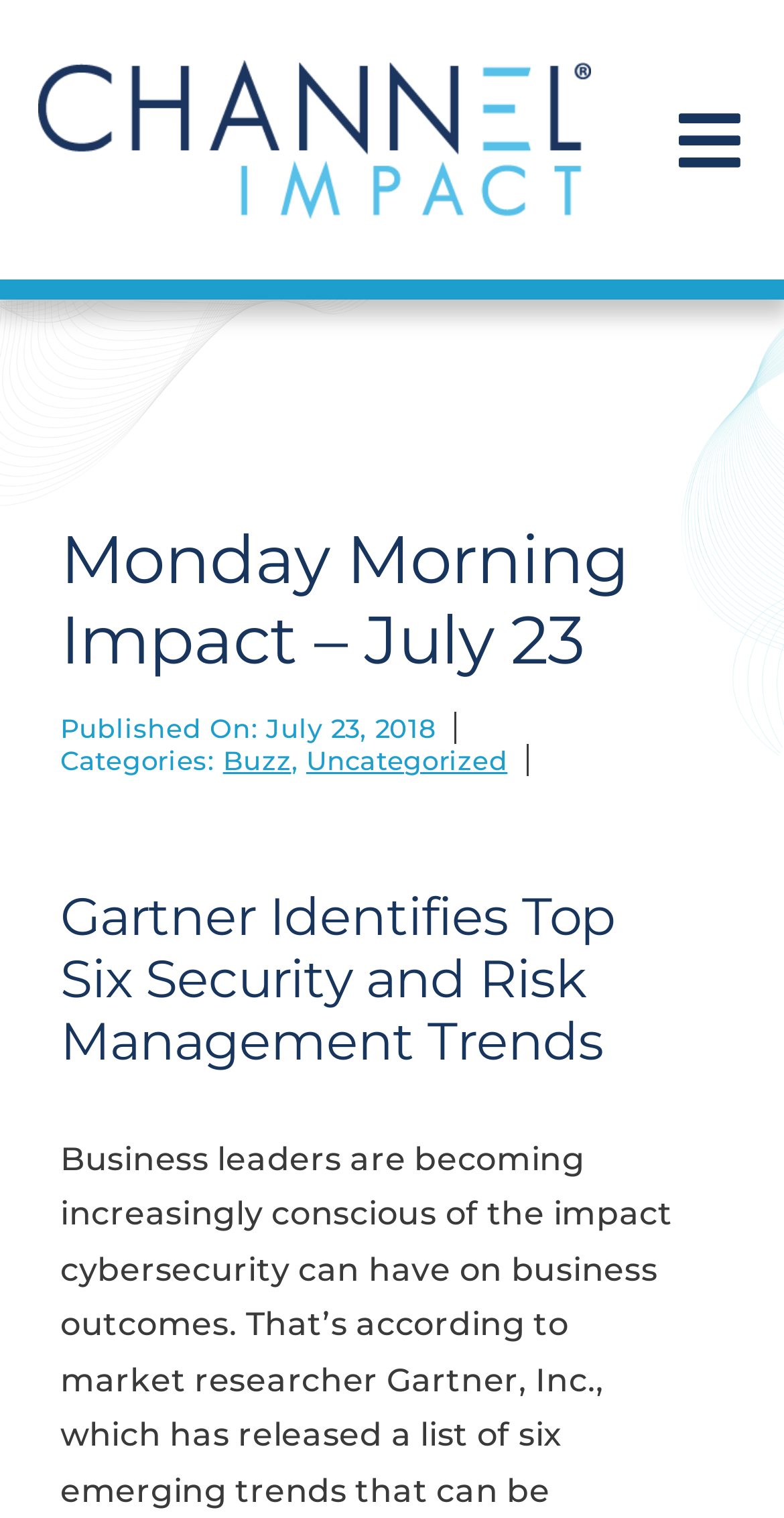Show the bounding box coordinates of the region that should be clicked to follow the instruction: "Toggle the main menu."

[0.809, 0.053, 0.95, 0.131]